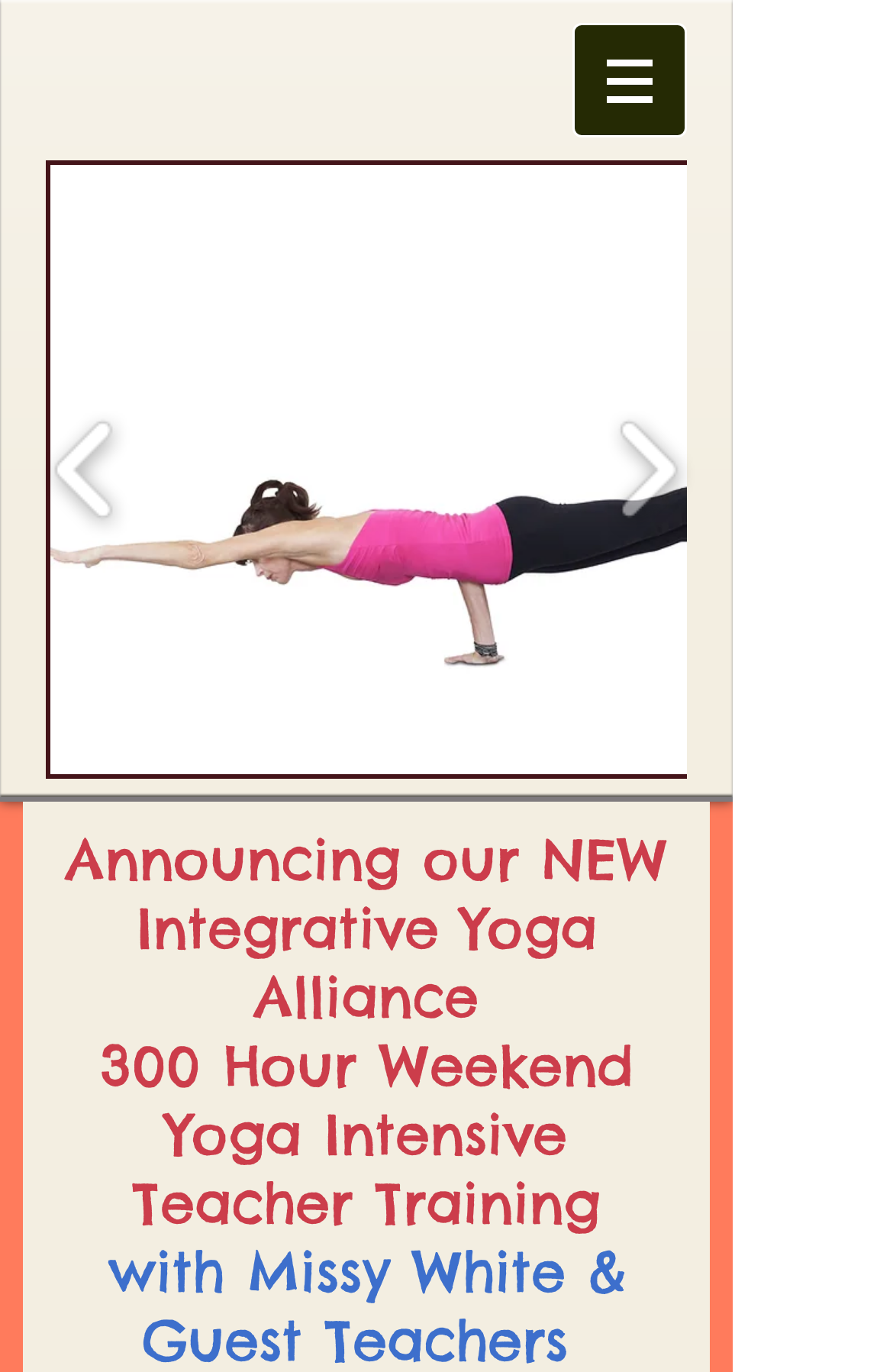What is the topic of the '300 Hour Weekend Yoga Intensive Teacher Training'?
From the image, provide a succinct answer in one word or a short phrase.

Yoga